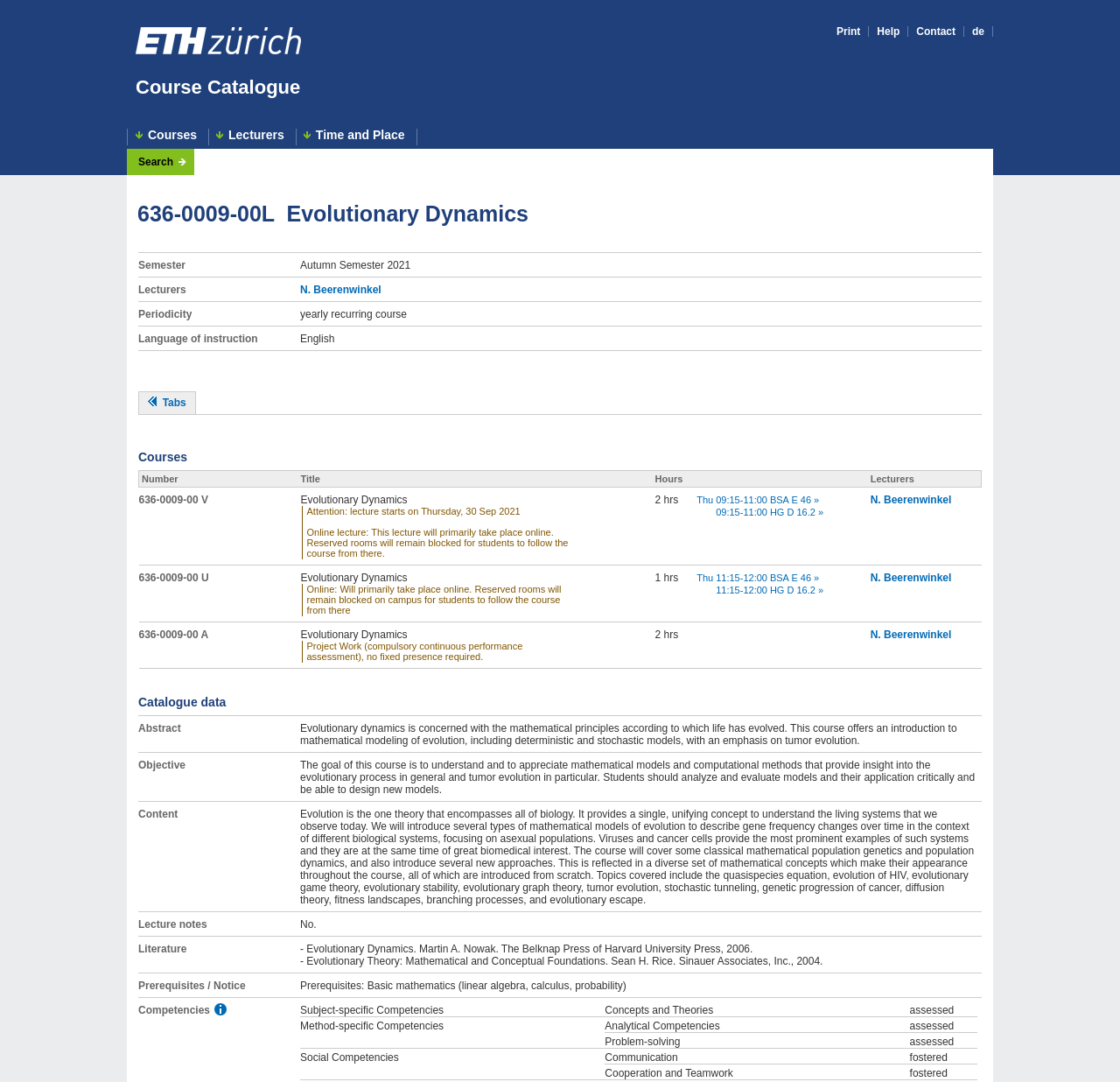Can you find the bounding box coordinates for the element to click on to achieve the instruction: "Go to the next page"?

[0.132, 0.367, 0.166, 0.378]